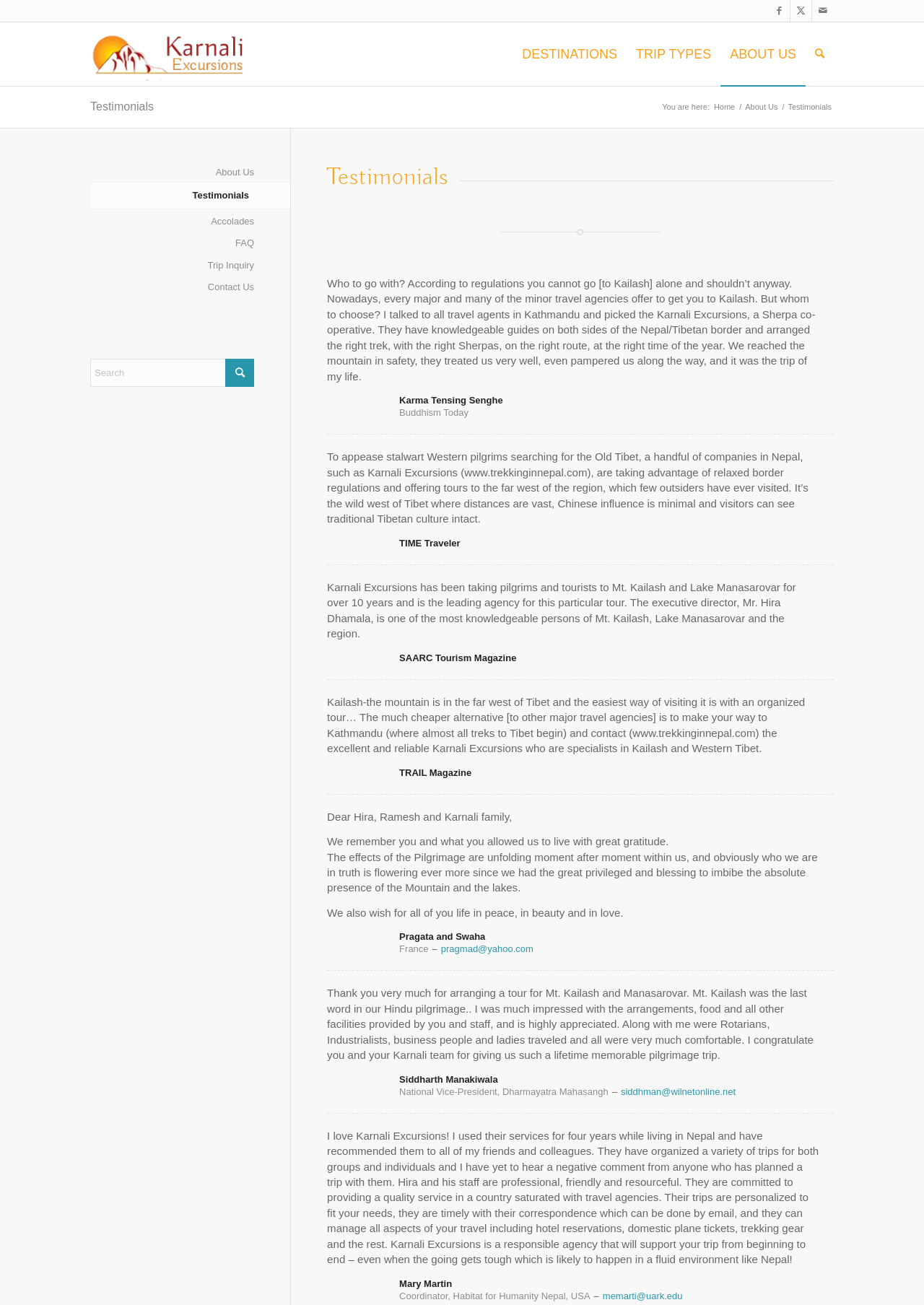What is the type of trips offered by the company?
Please respond to the question with a detailed and well-explained answer.

The webpage mentions trekking and pilgrimage trips to destinations such as Mt. Kailash and Lake Manasarovar, indicating that the company offers trekking and pilgrimage trips.